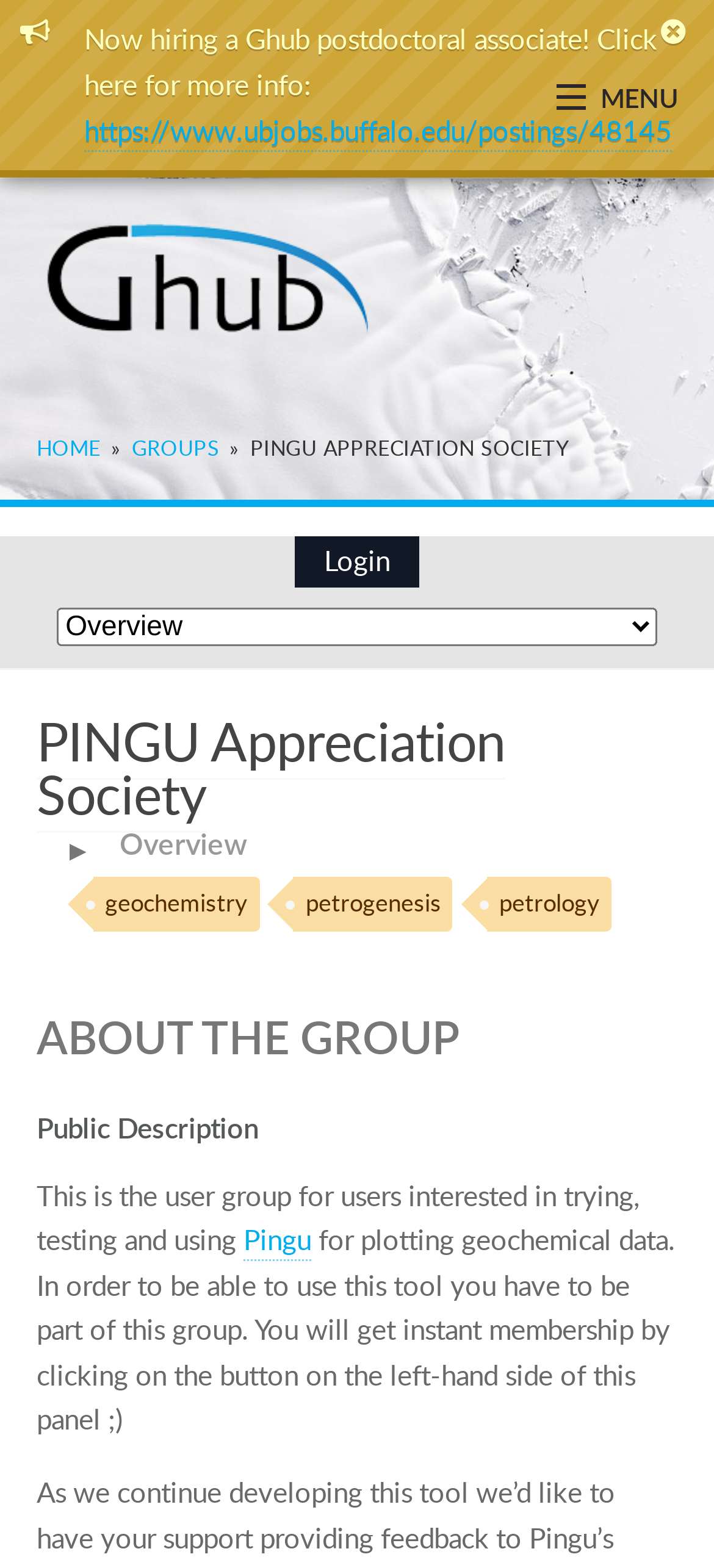Please mark the clickable region by giving the bounding box coordinates needed to complete this instruction: "Read instructions".

None